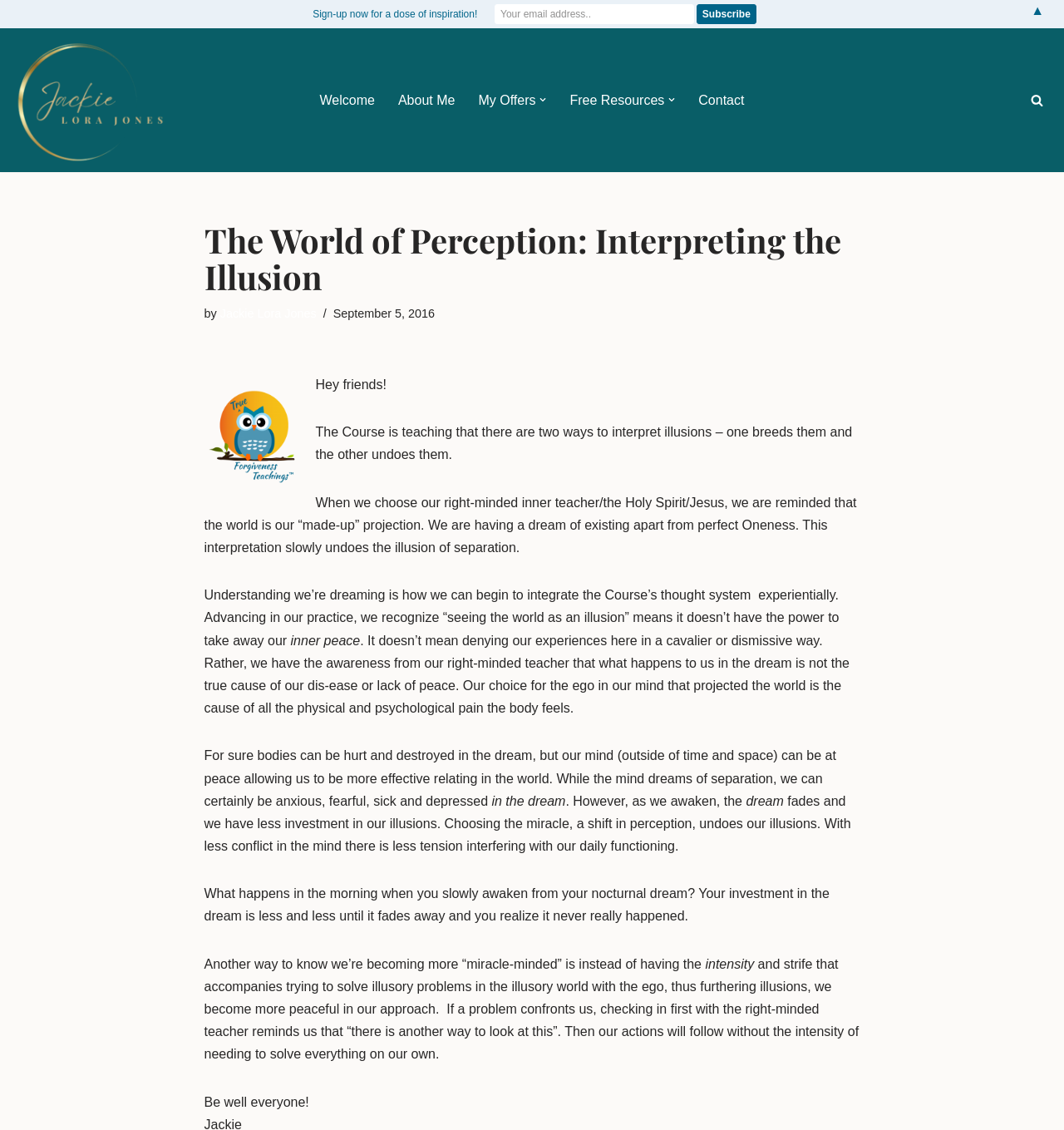Please find and provide the title of the webpage.

The World of Perception: Interpreting the Illusion